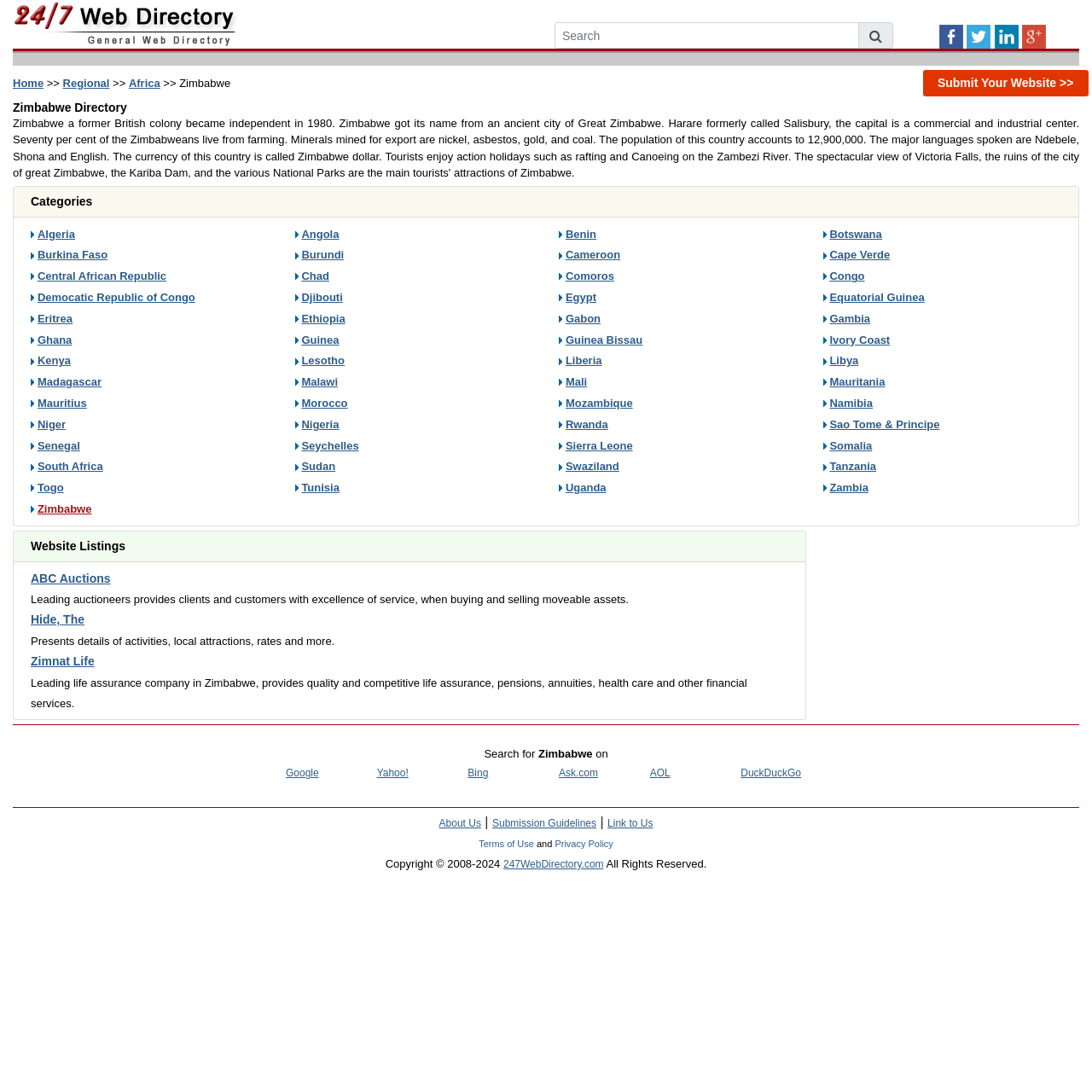Find the bounding box coordinates of the area that needs to be clicked in order to achieve the following instruction: "Go to Home page". The coordinates should be specified as four float numbers between 0 and 1, i.e., [left, top, right, bottom].

[0.012, 0.07, 0.04, 0.082]